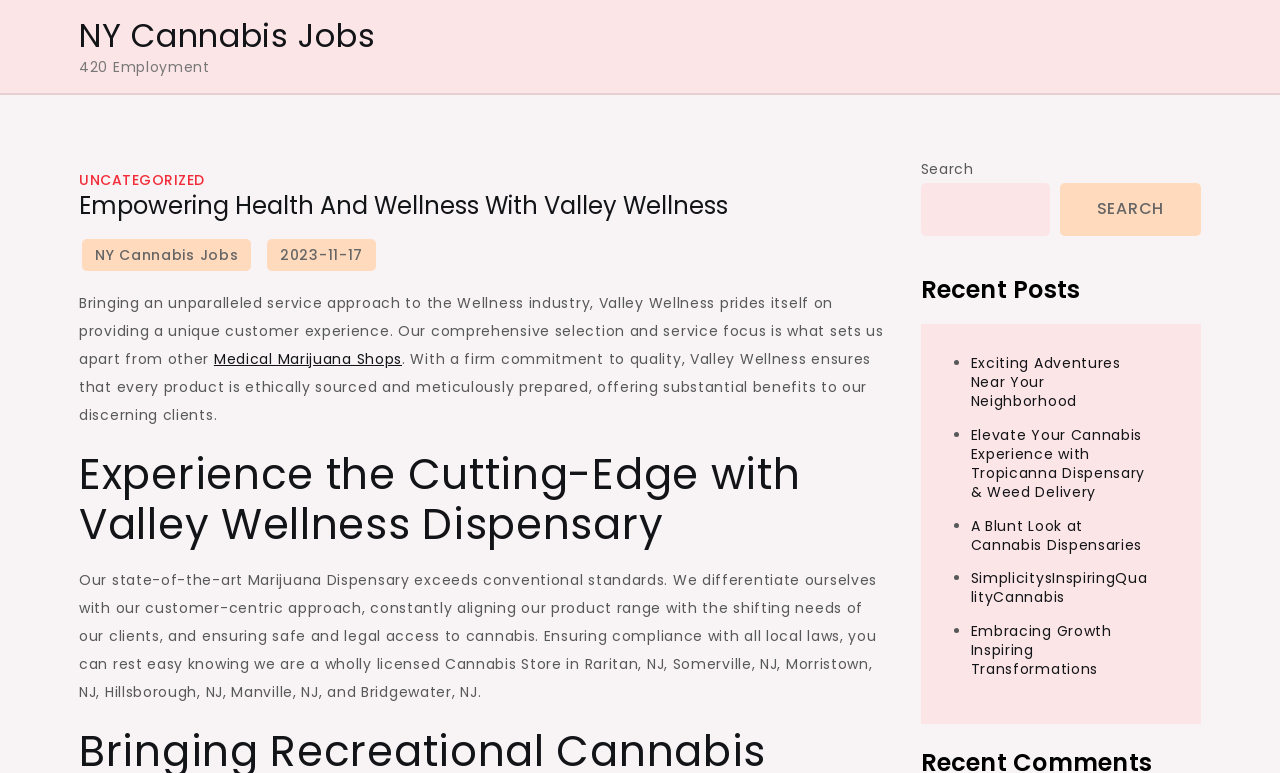Find the bounding box coordinates of the clickable region needed to perform the following instruction: "Read about 420 Employment". The coordinates should be provided as four float numbers between 0 and 1, i.e., [left, top, right, bottom].

[0.062, 0.073, 0.164, 0.099]